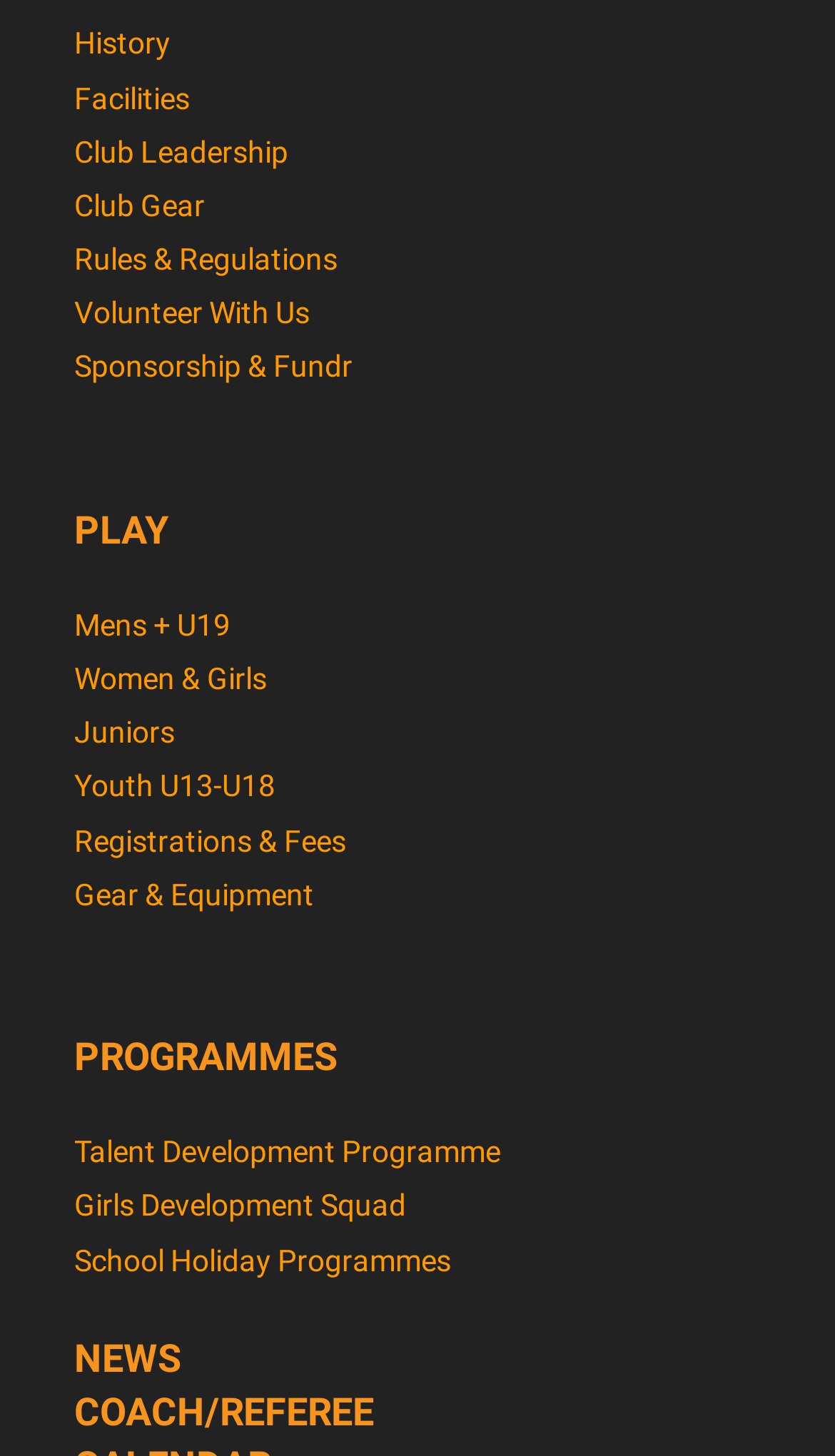Respond concisely with one word or phrase to the following query:
What is the last link on the webpage?

COACH/REFEREE